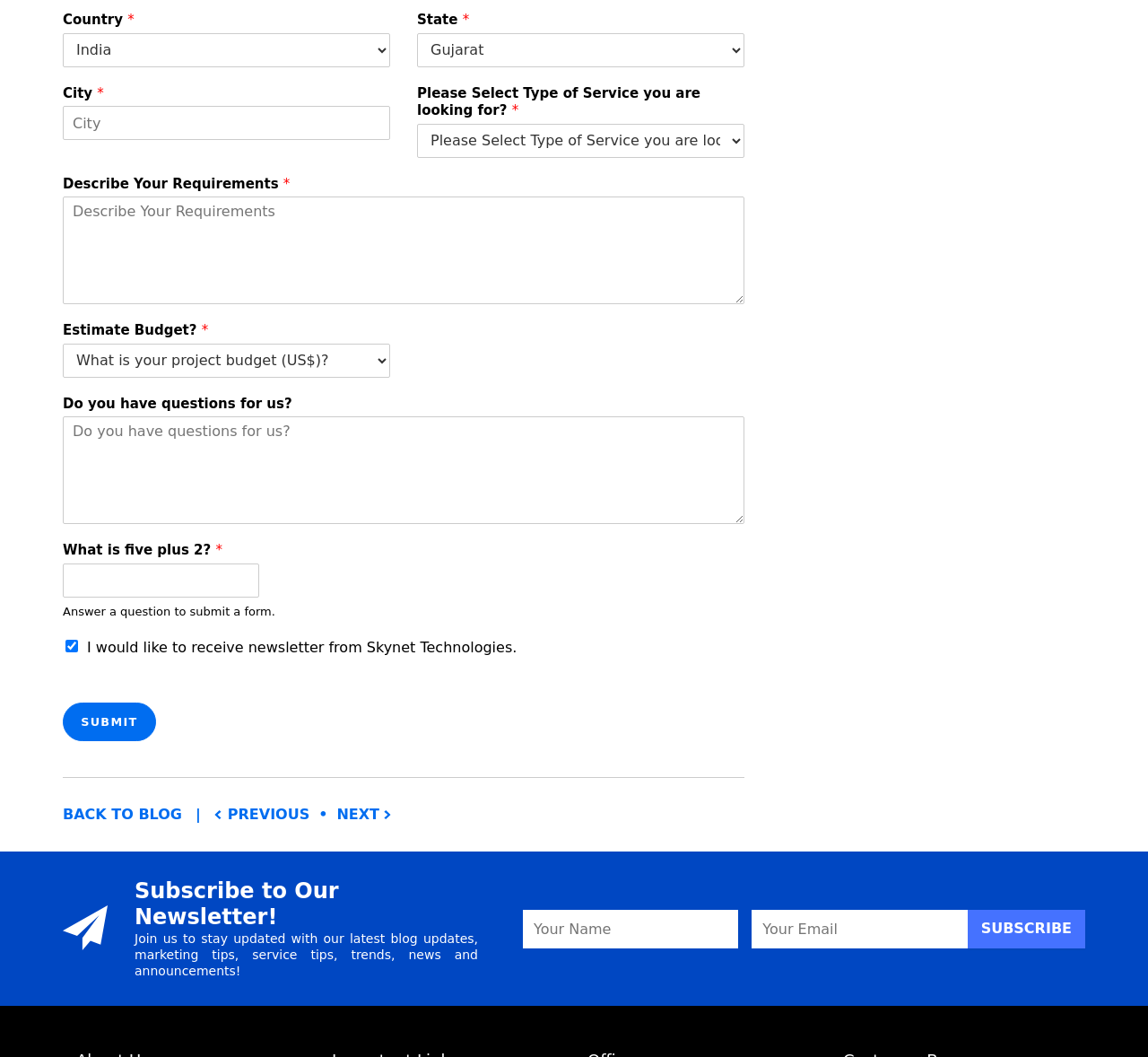Respond to the question below with a single word or phrase:
What is the first field to fill in the form?

Country